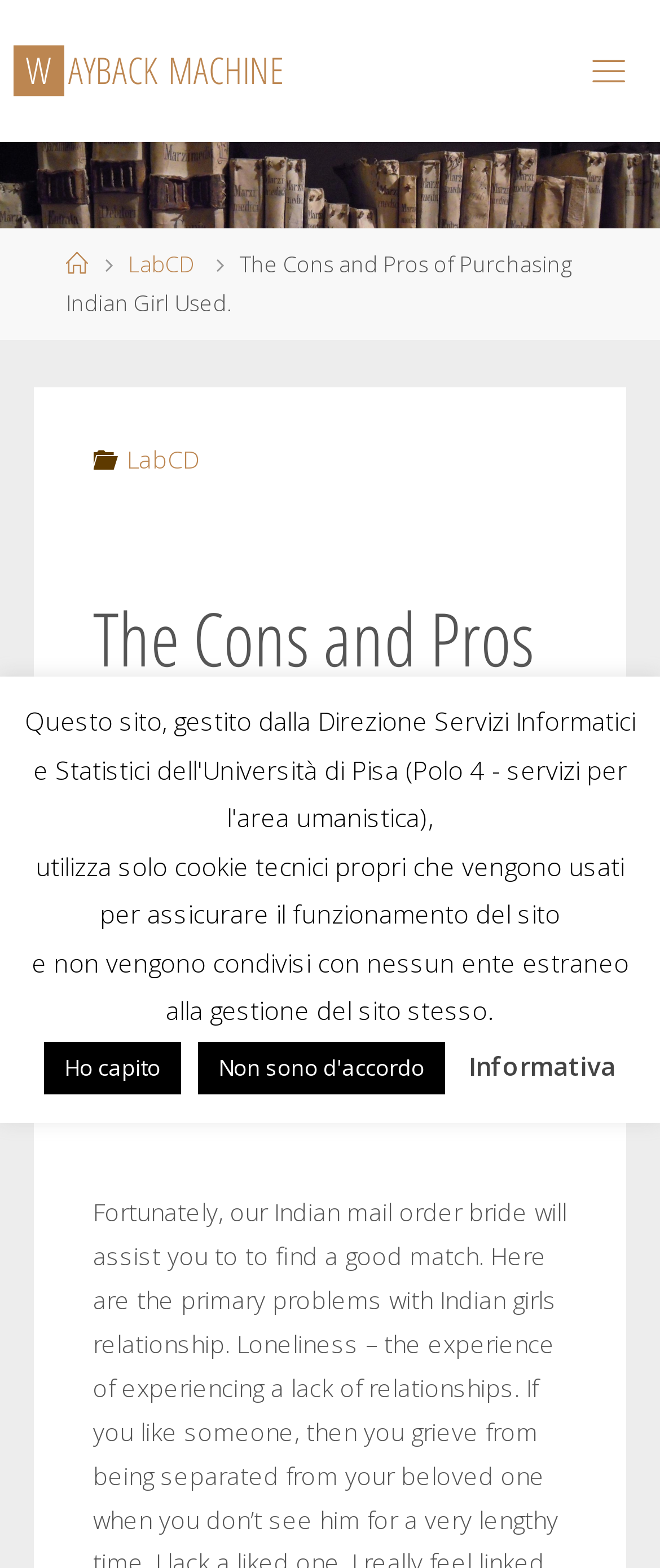Can you provide the bounding box coordinates for the element that should be clicked to implement the instruction: "Go to Home page"?

[0.1, 0.158, 0.133, 0.178]